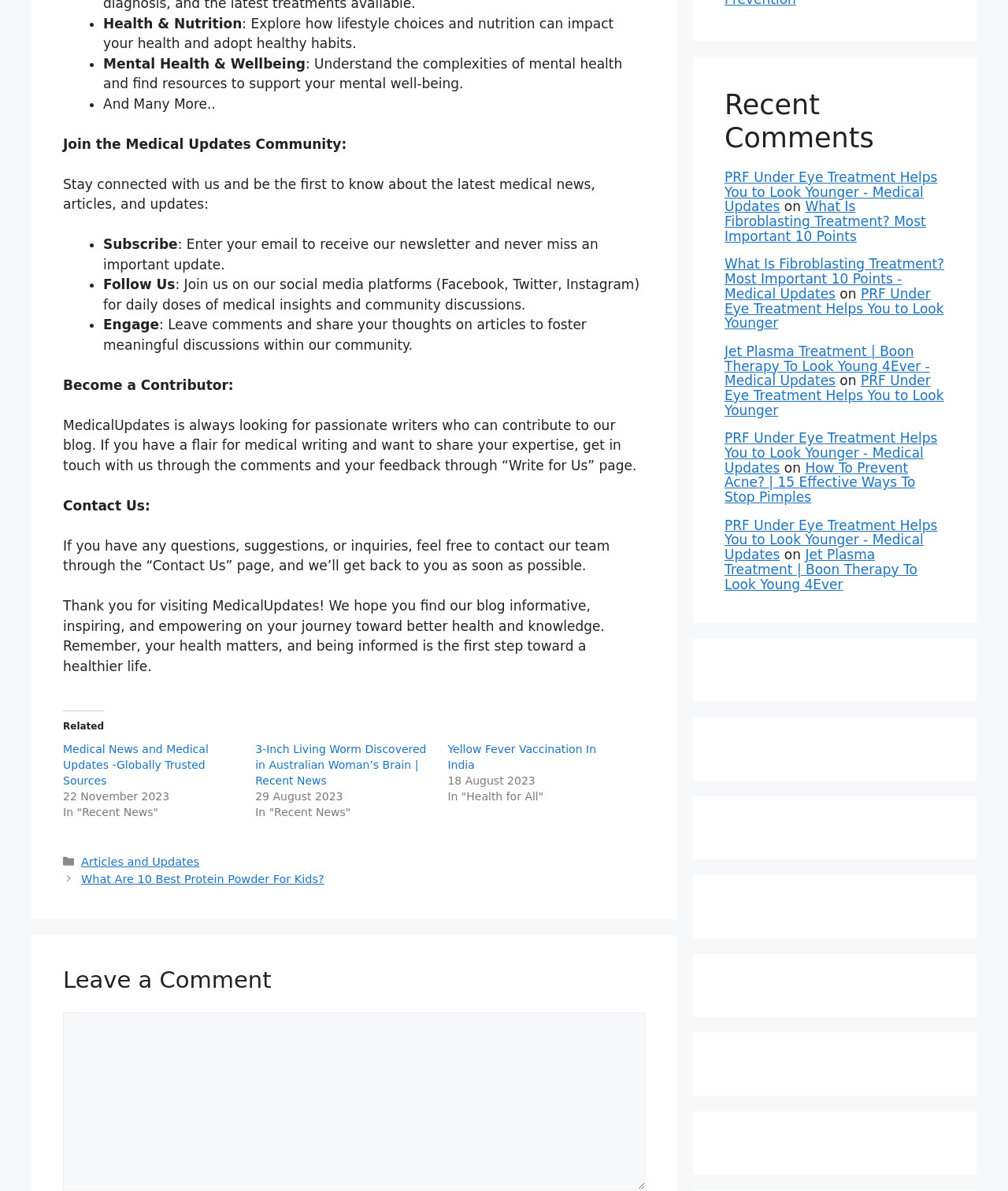Please answer the following question using a single word or phrase: 
What is the main topic of this webpage?

Health and Medical Updates